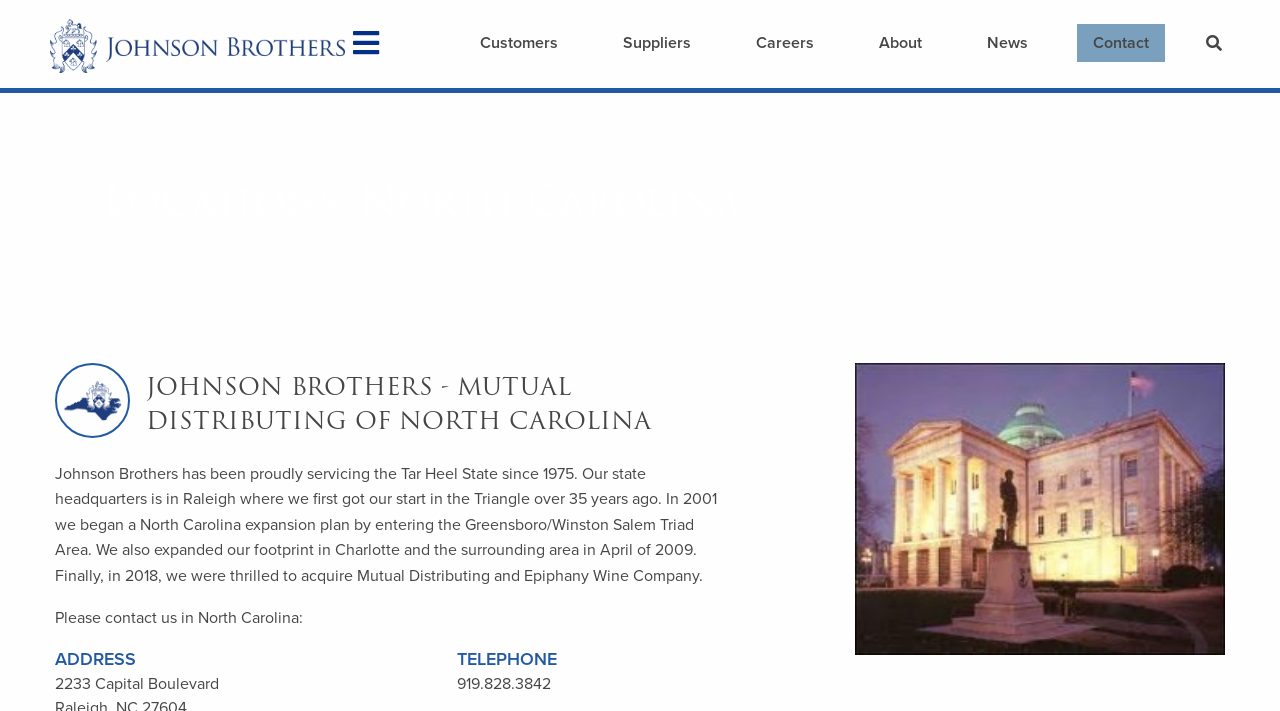Find the bounding box coordinates of the area to click in order to follow the instruction: "Click the Site Navigation button".

[0.27, 0.033, 0.302, 0.09]